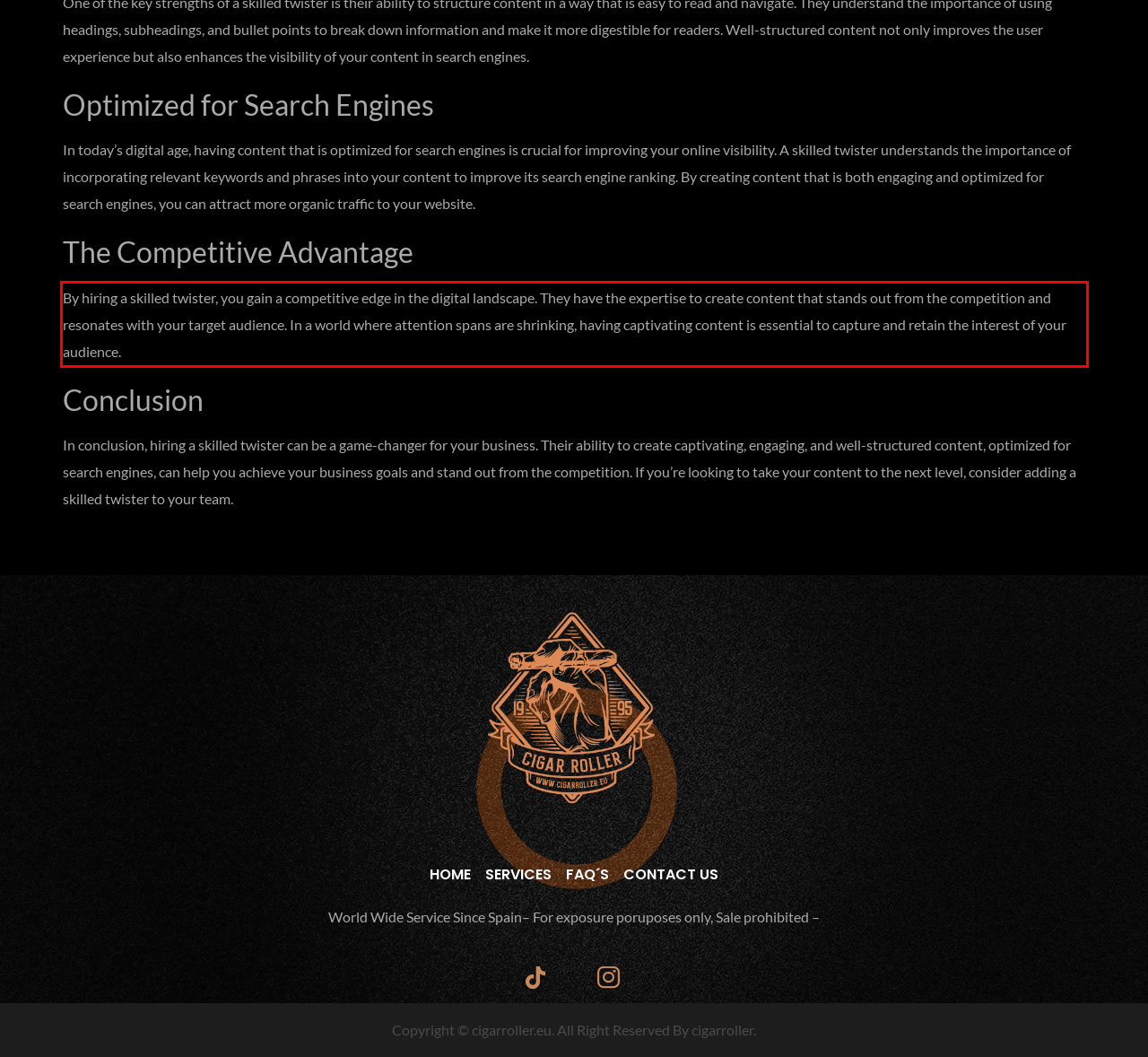Please examine the webpage screenshot containing a red bounding box and use OCR to recognize and output the text inside the red bounding box.

By hiring a skilled twister, you gain a competitive edge in the digital landscape. They have the expertise to create content that stands out from the competition and resonates with your target audience. In a world where attention spans are shrinking, having captivating content is essential to capture and retain the interest of your audience.